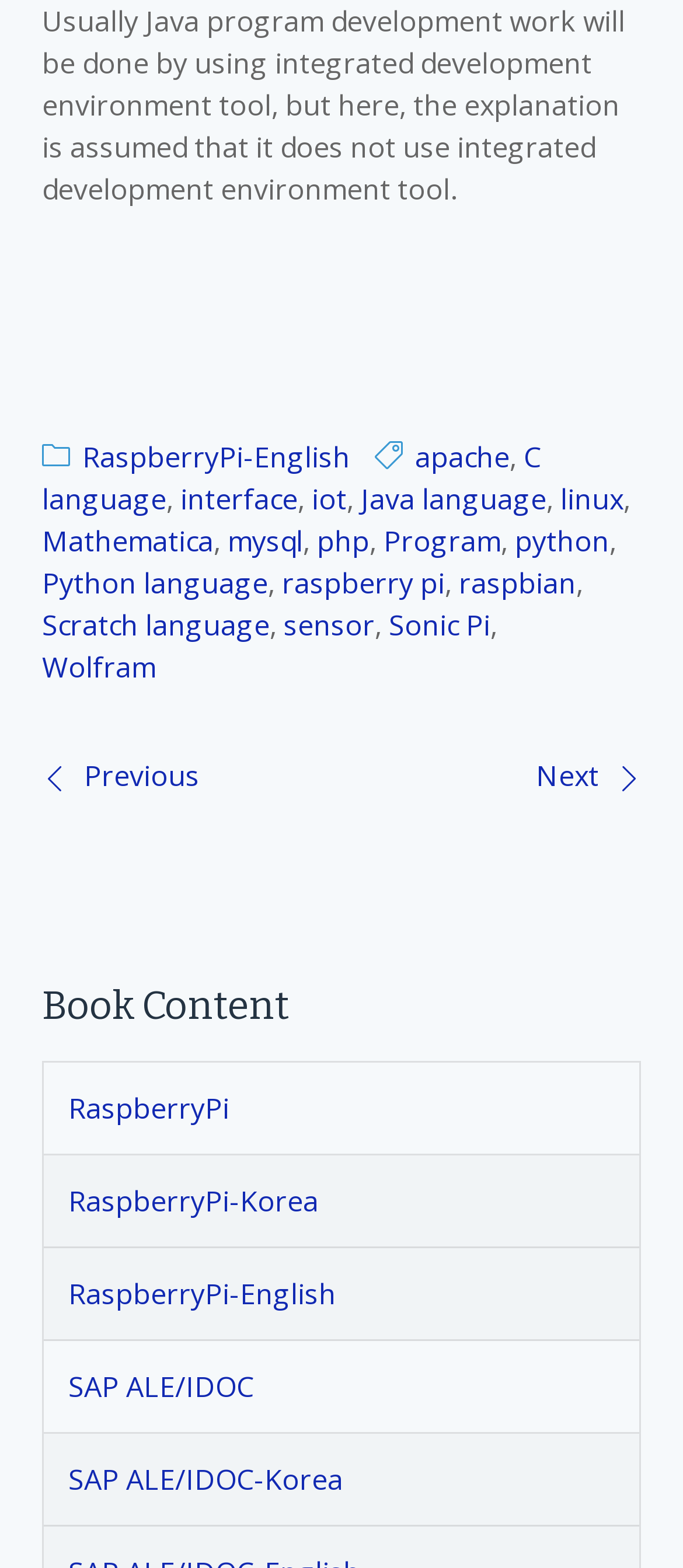Answer the question using only a single word or phrase: 
What is the text above the footer?

Java program development